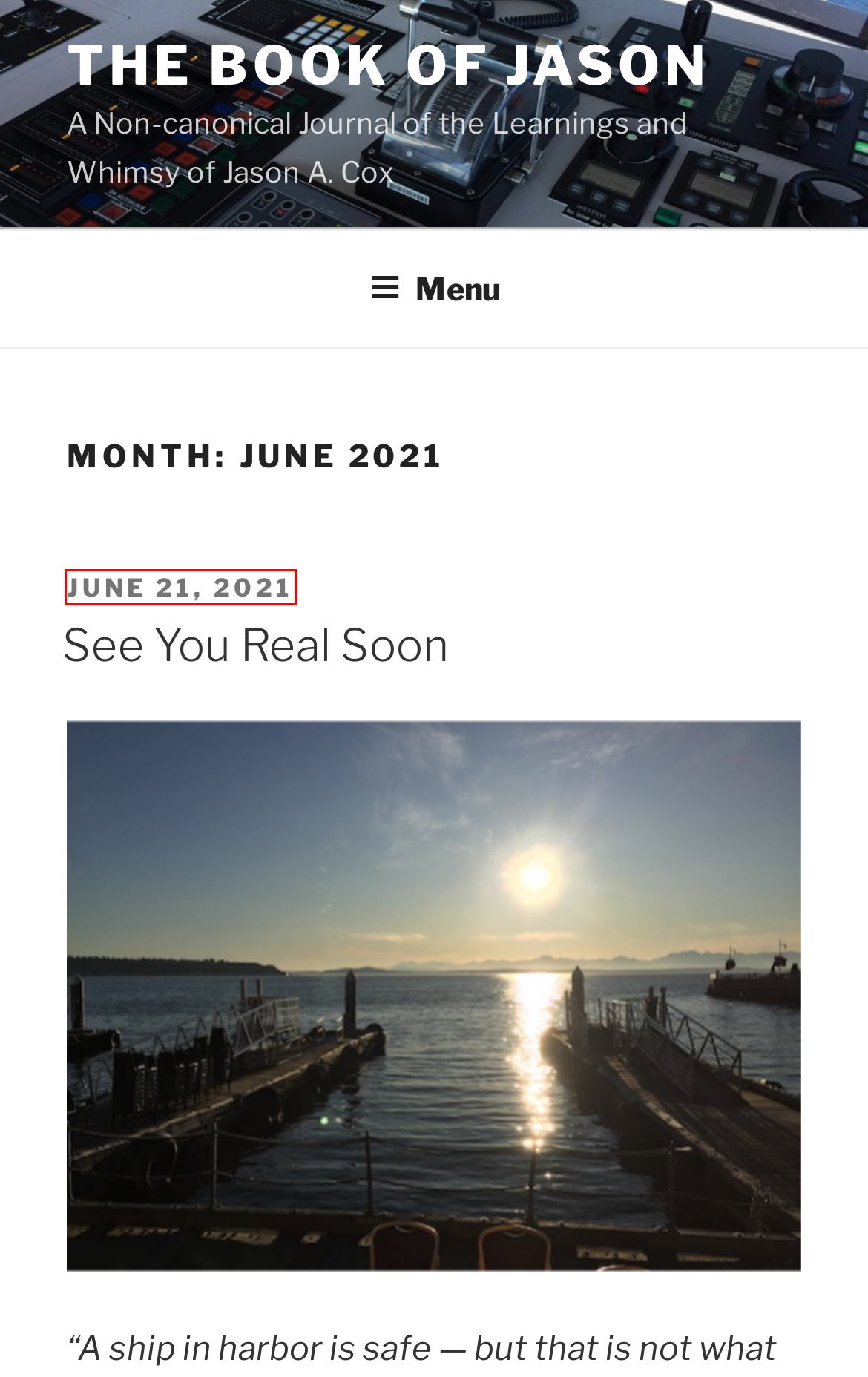Inspect the provided webpage screenshot, concentrating on the element within the red bounding box. Select the description that best represents the new webpage after you click the highlighted element. Here are the candidates:
A. March 2024 – The Book of Jason
B. See You Real Soon – The Book of Jason
C. August 2021 – The Book of Jason
D. February 2022 – The Book of Jason
E. Photo Gallery – The Book of Jason
F. Solar Energy – The Book of Jason
G. August 2023 – The Book of Jason
H. June 2020 – The Book of Jason

B